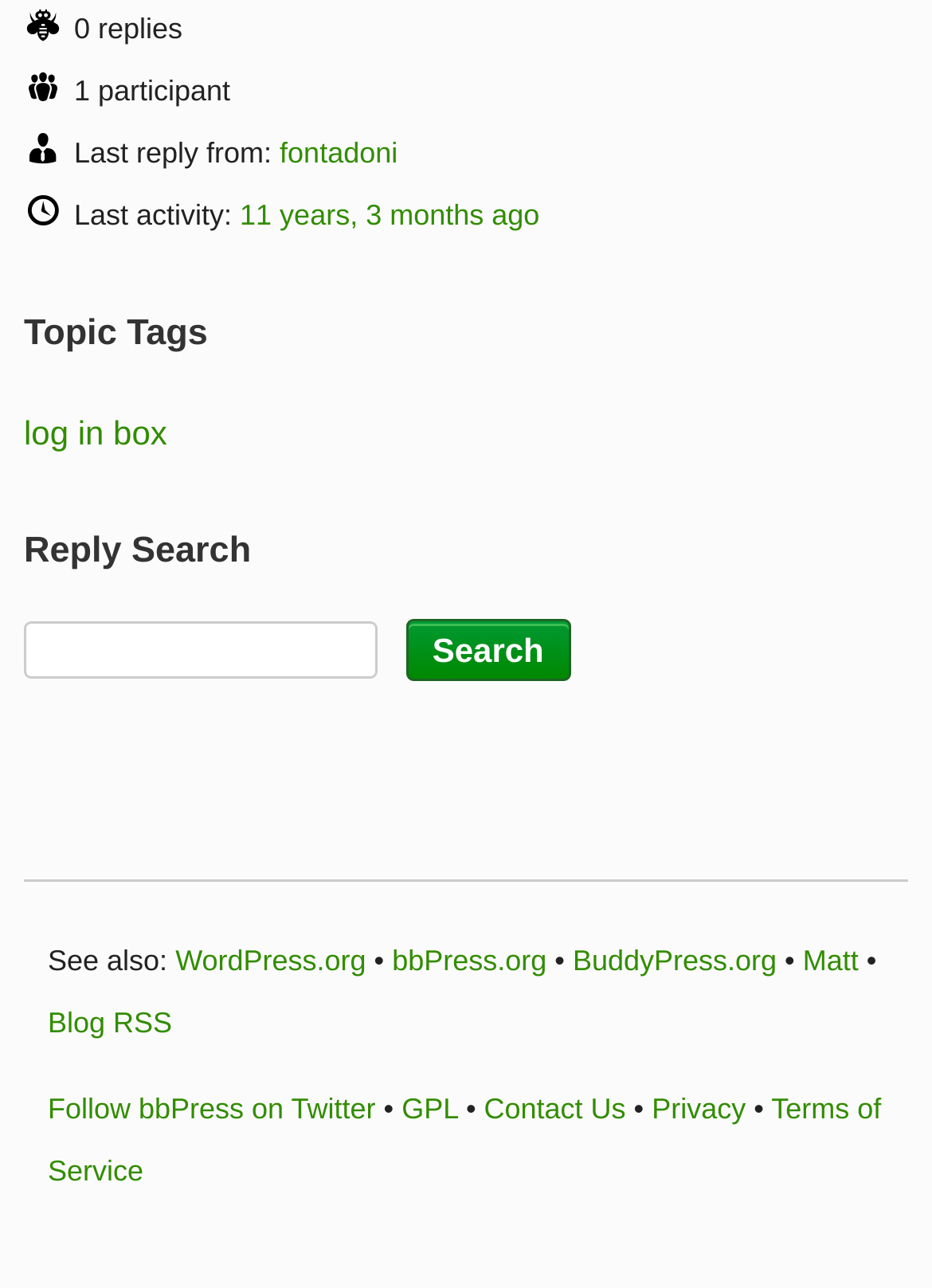Respond to the following question with a brief word or phrase:
What is the last activity time?

11 years, 3 months ago